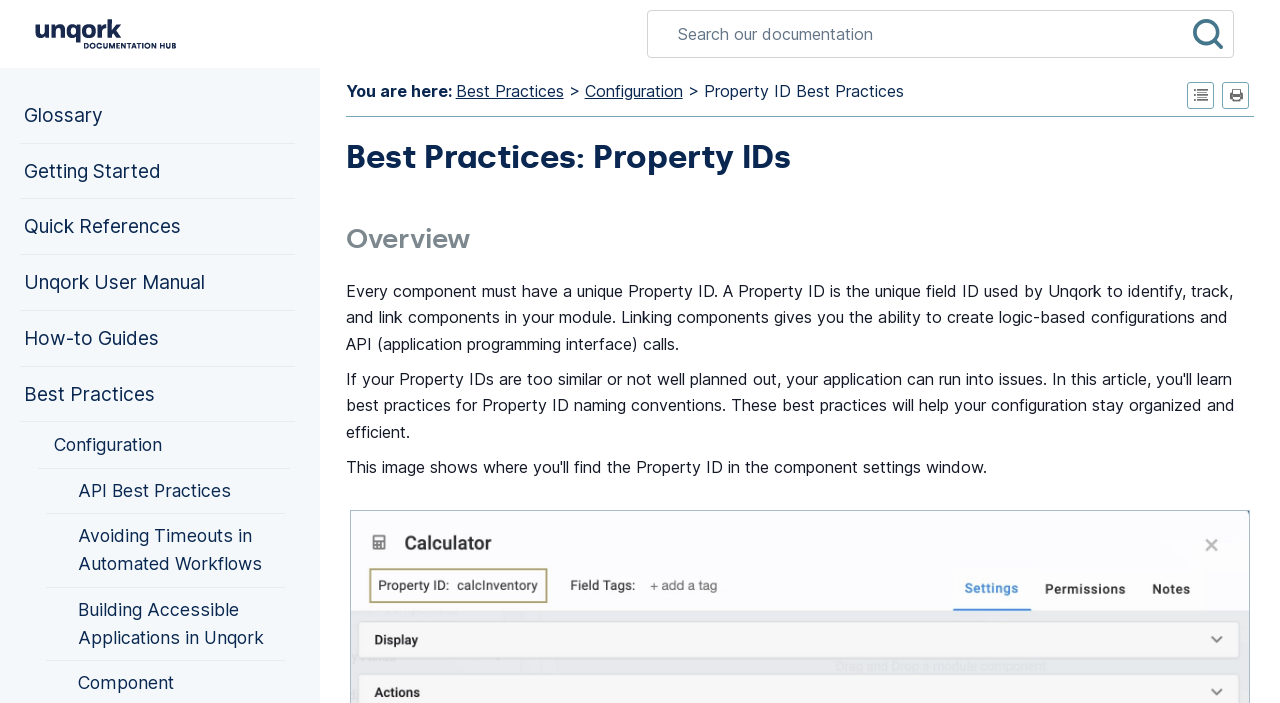Specify the bounding box coordinates of the area that needs to be clicked to achieve the following instruction: "Expand the best practices dropdown".

[0.198, 0.521, 0.23, 0.599]